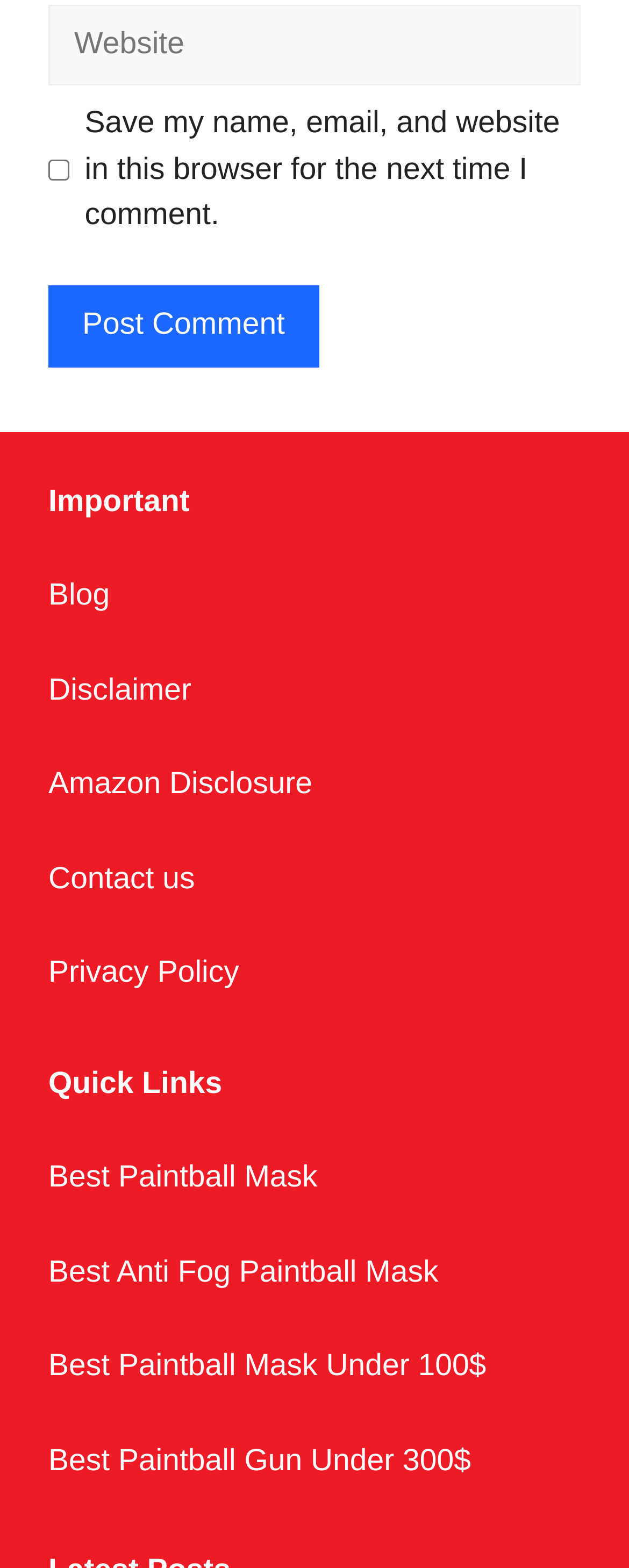Find the coordinates for the bounding box of the element with this description: "name="submit" value="Post Comment"".

[0.077, 0.182, 0.507, 0.234]